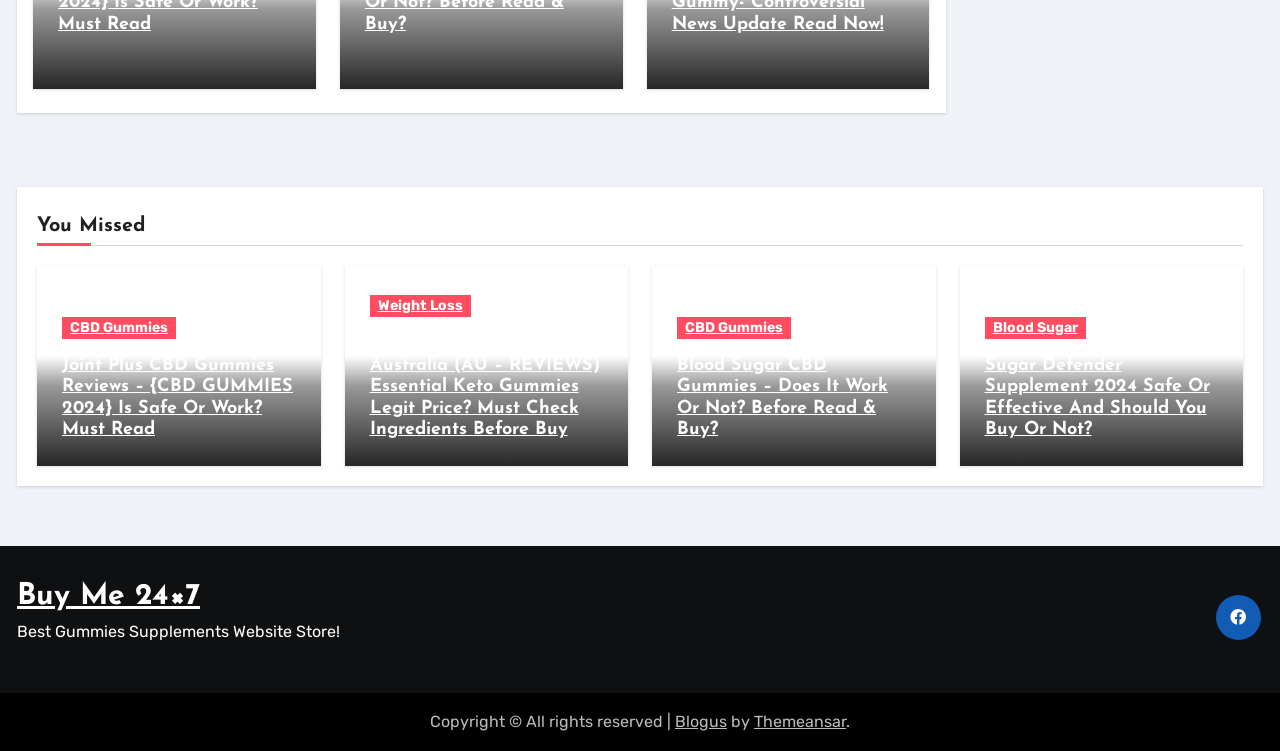Please mark the clickable region by giving the bounding box coordinates needed to complete this instruction: "Go to 'Blogus' blog".

[0.527, 0.947, 0.568, 0.973]